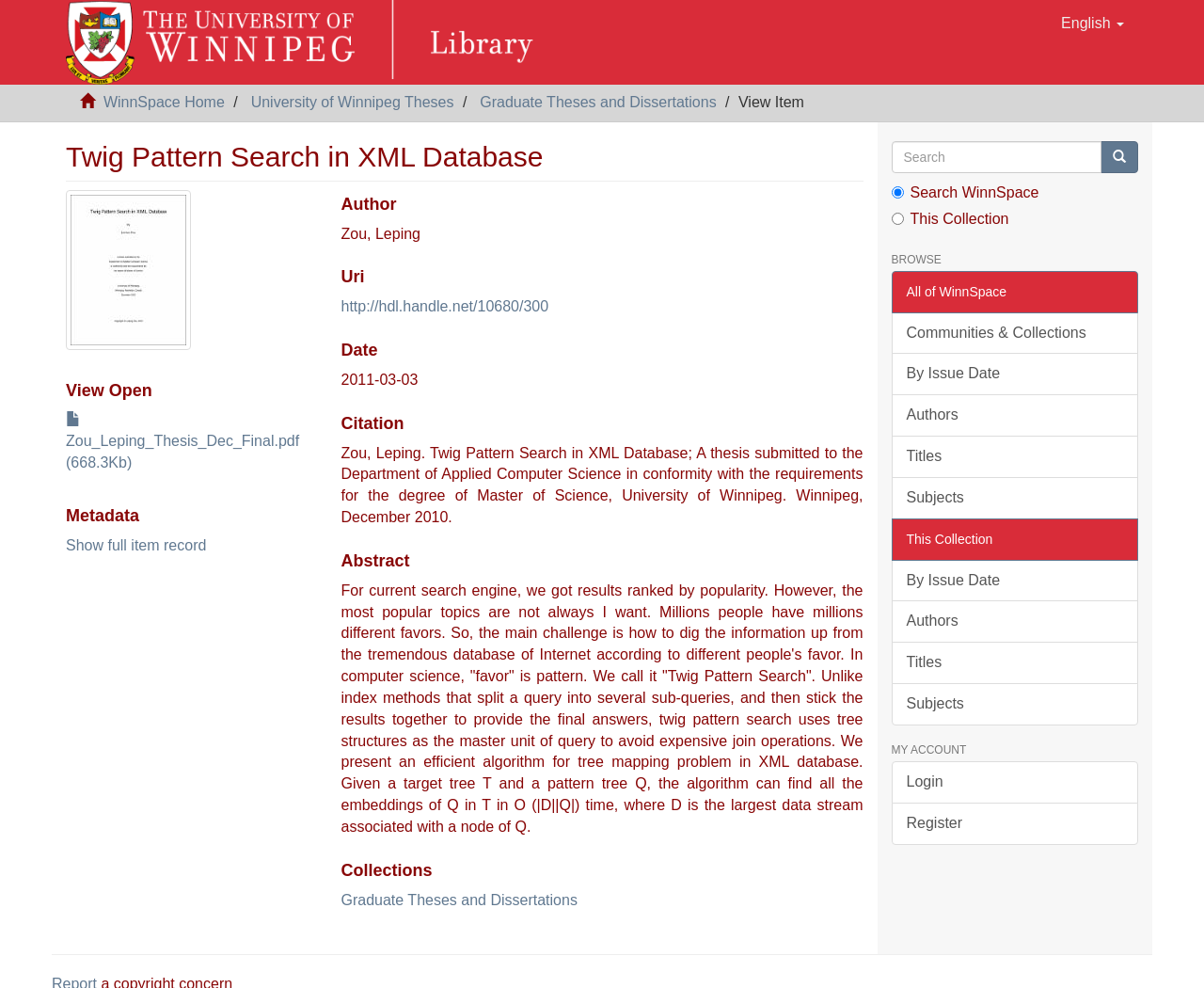Based on the element description: "Titles", identify the UI element and provide its bounding box coordinates. Use four float numbers between 0 and 1, [left, top, right, bottom].

[0.74, 0.441, 0.945, 0.484]